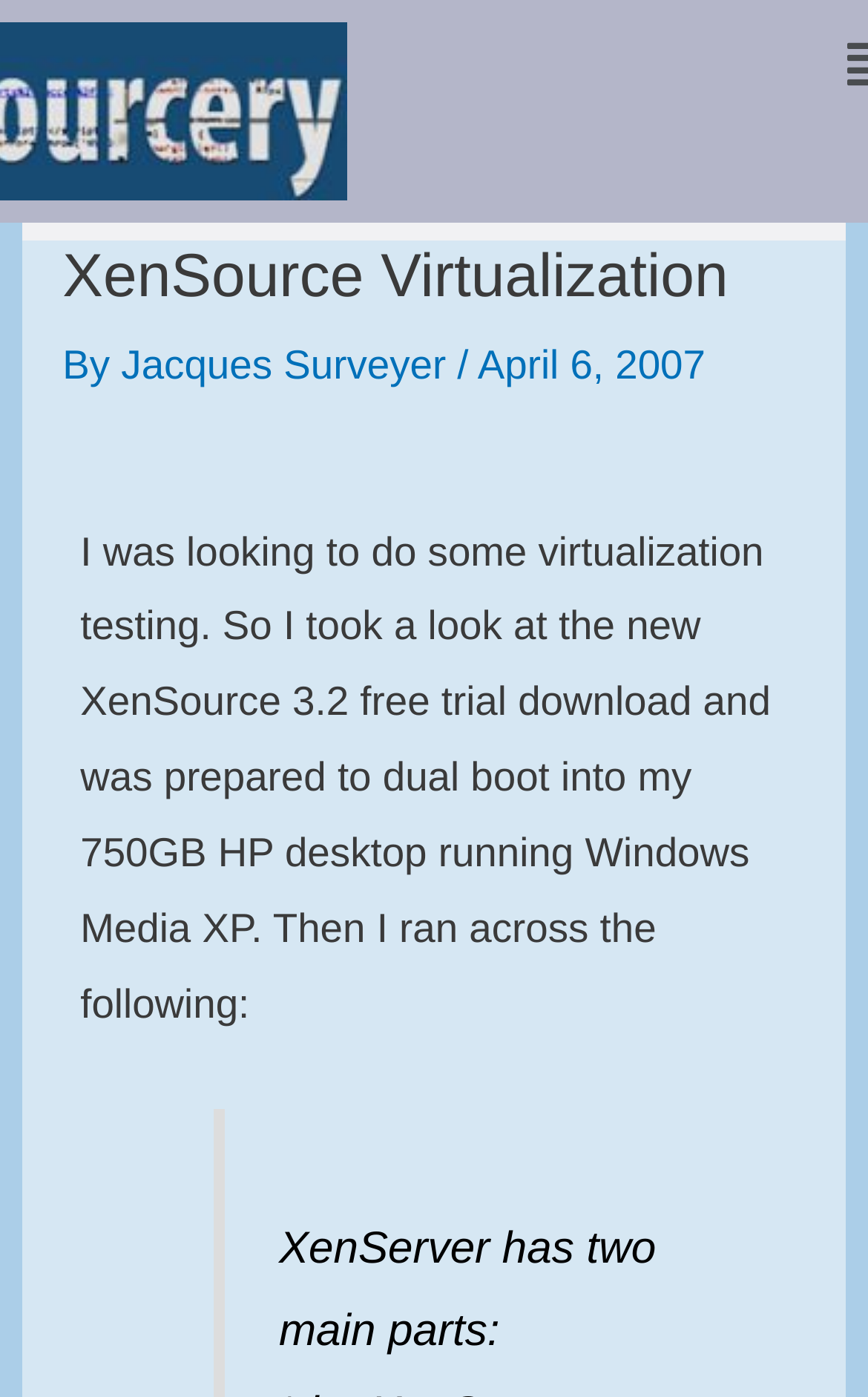Please analyze the image and give a detailed answer to the question:
What is the author's name?

The author's name can be found in the header section of the webpage, where it is written 'By Jacques Surveyer'.